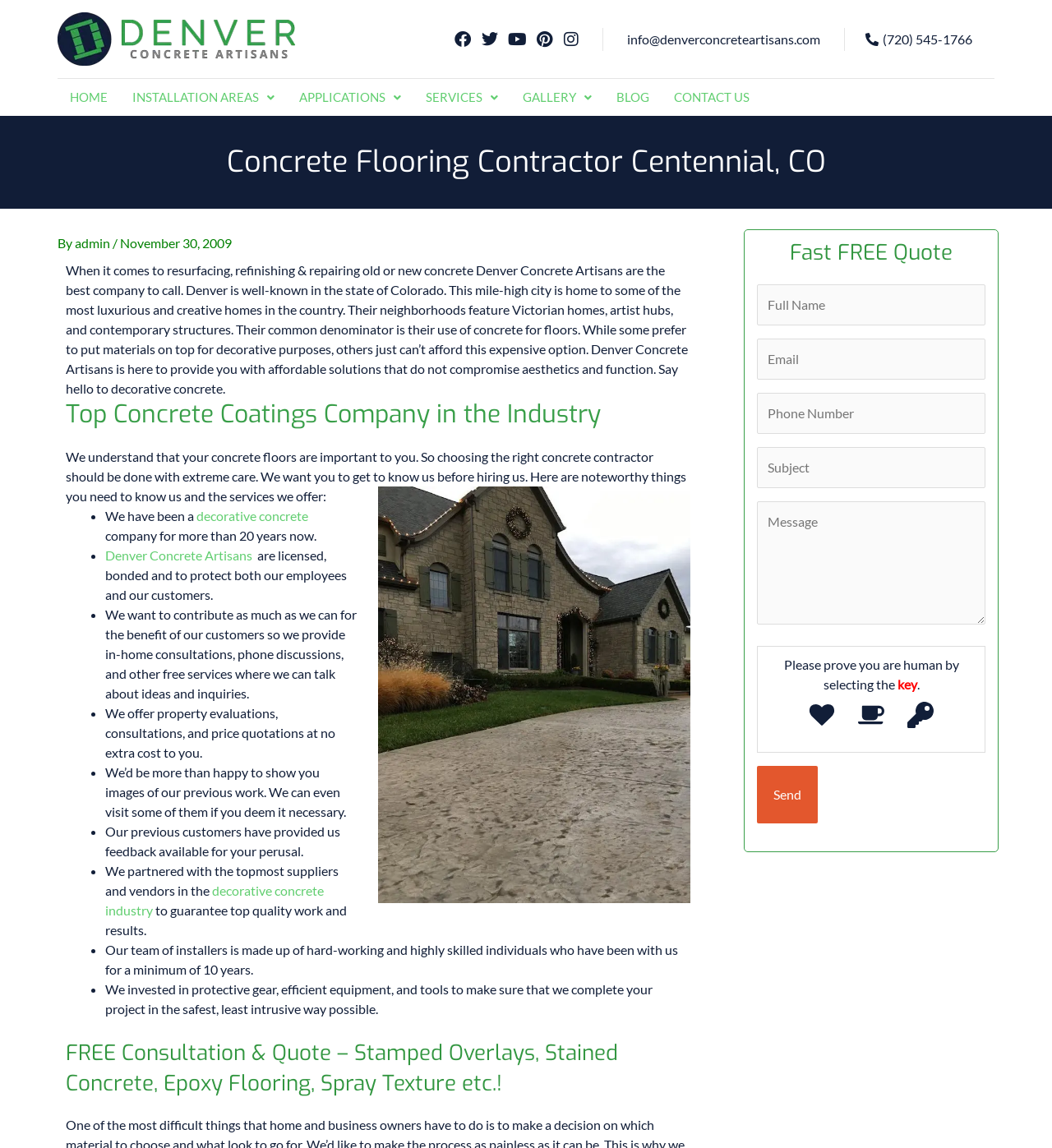Extract the primary heading text from the webpage.

Concrete Flooring Contractor Centennial, CO